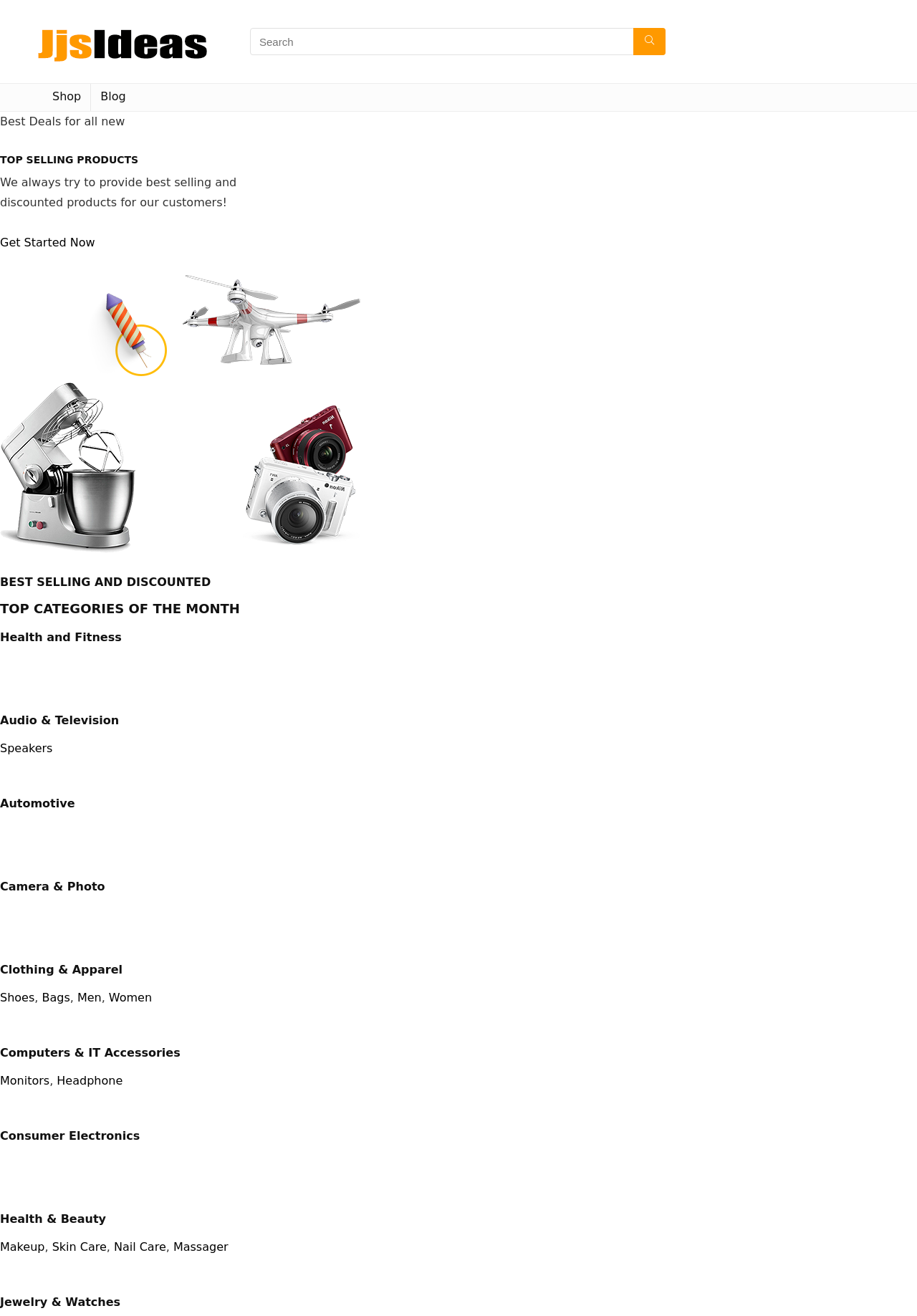Identify the bounding box coordinates for the UI element described by the following text: "Health & Beauty". Provide the coordinates as four float numbers between 0 and 1, in the format [left, top, right, bottom].

[0.0, 0.921, 0.116, 0.931]